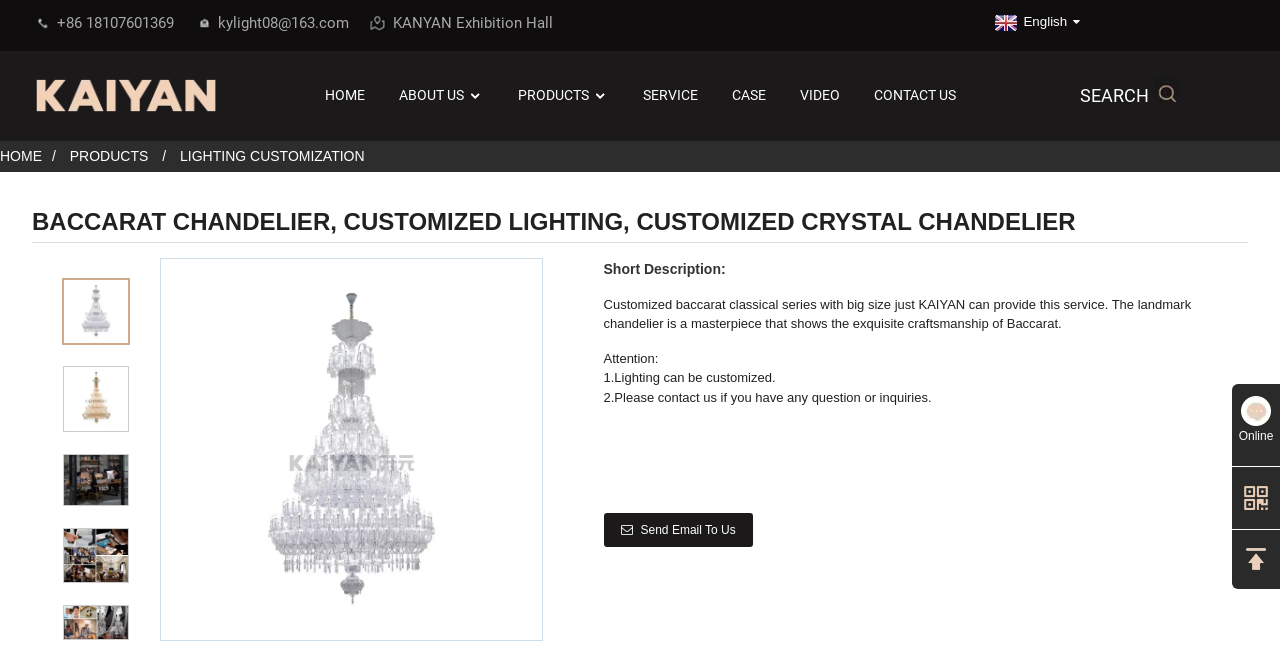Find the bounding box coordinates of the area to click in order to follow the instruction: "Send an email to us".

[0.471, 0.78, 0.588, 0.832]